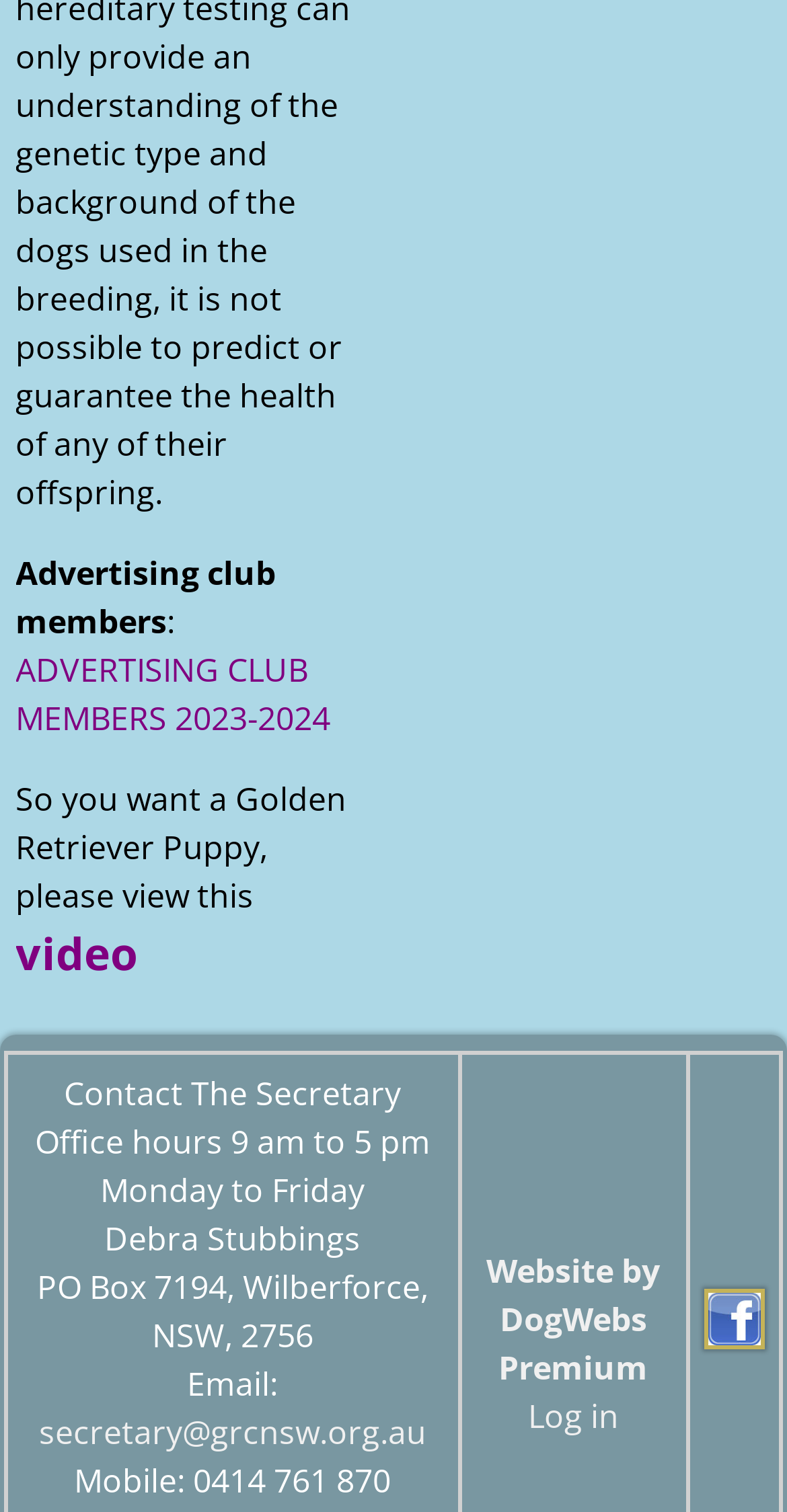What is the mobile number provided?
Please provide a comprehensive answer based on the information in the image.

The webpage provides contact information, including a mobile number, which is '0414 761 870'. This mobile number is likely for the organization or its representative.